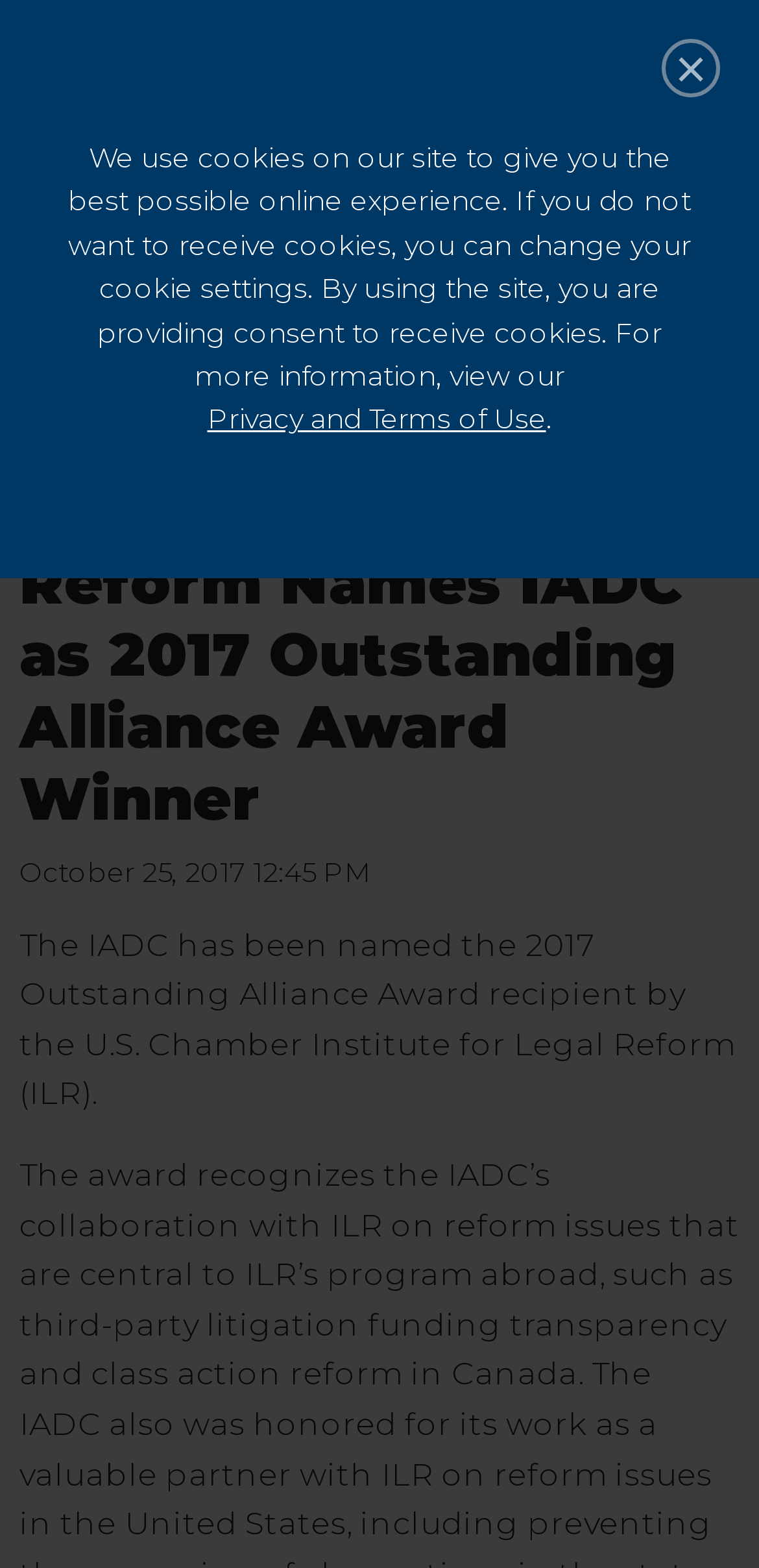Analyze the image and answer the question with as much detail as possible: 
What is the date of the news article?

The answer can be found in the main content of the webpage, where the date of the news article is specified as 'October 25, 2017 12:45 PM'. Therefore, the date of the news article is October 25, 2017.